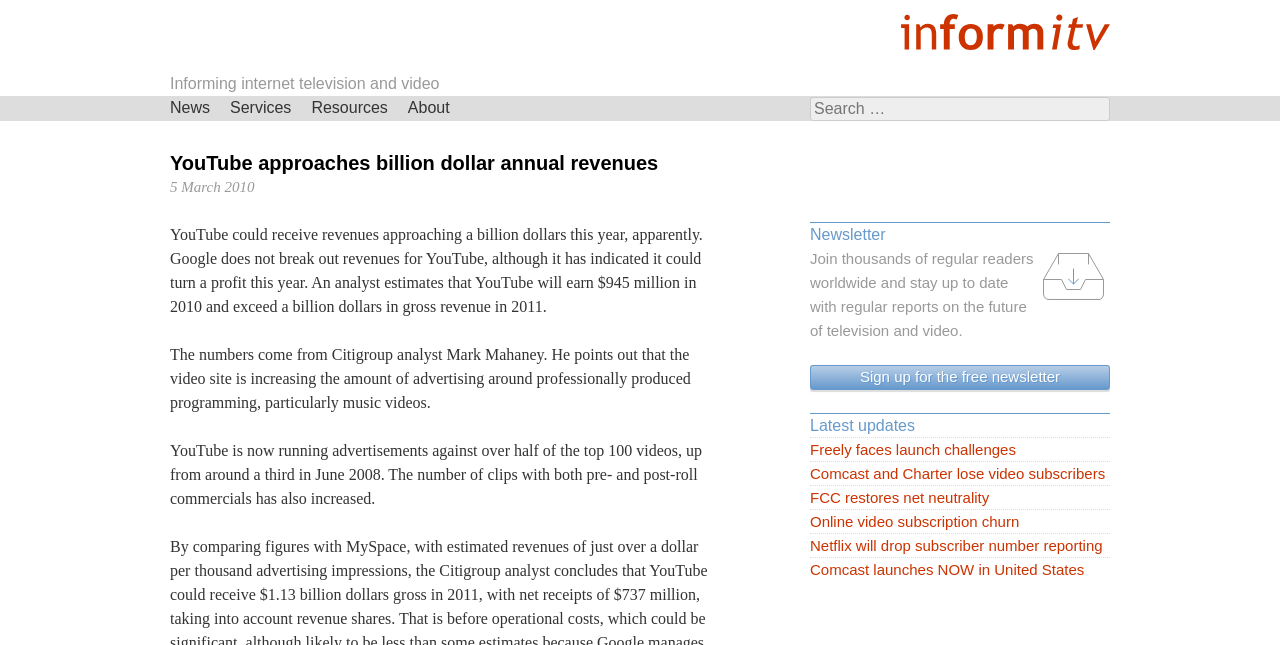Please locate the clickable area by providing the bounding box coordinates to follow this instruction: "Read the article about YouTube's revenue".

[0.133, 0.235, 0.555, 0.272]